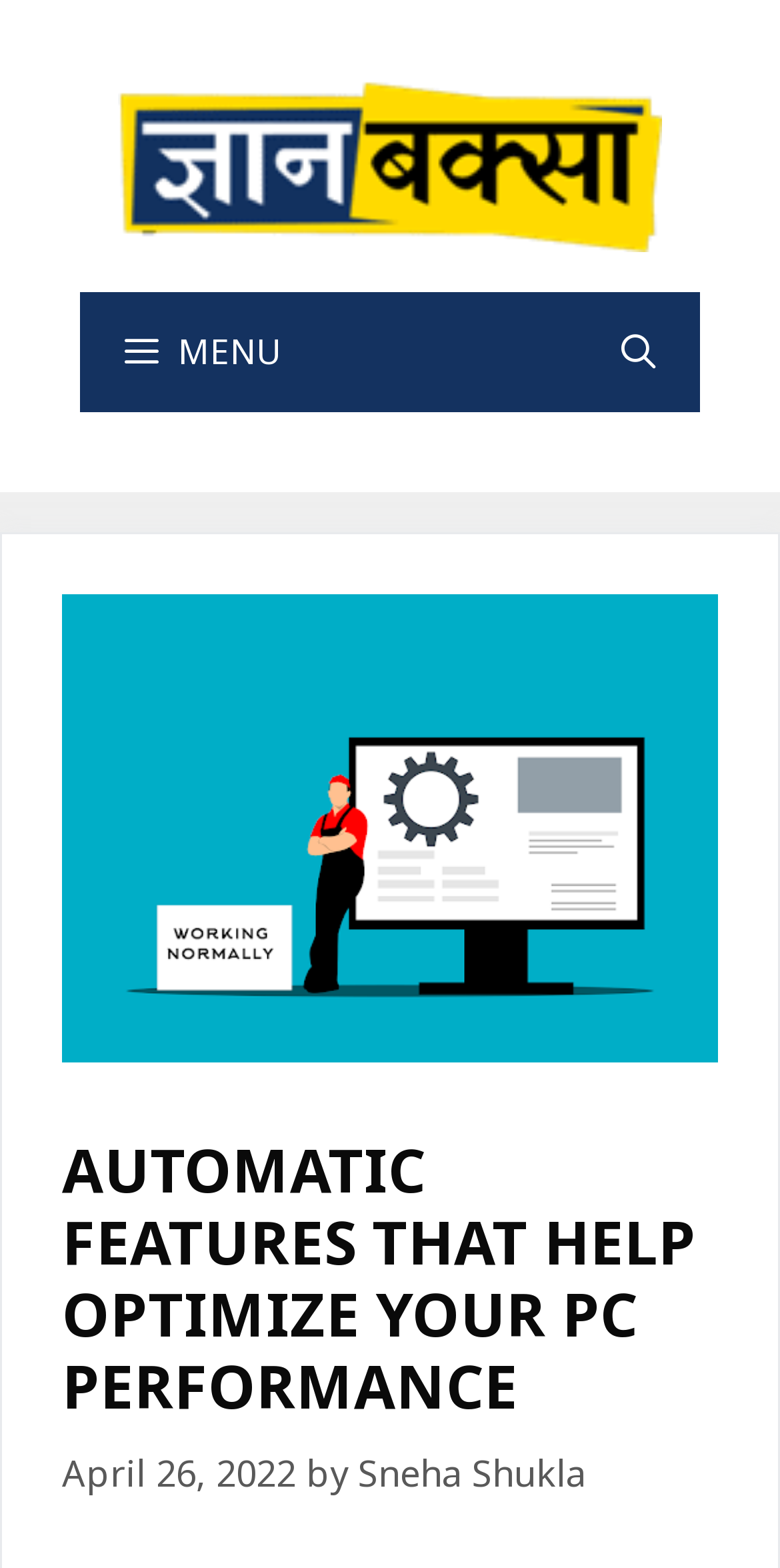What is the name of the website?
From the image, provide a succinct answer in one word or a short phrase.

Gyan baksa